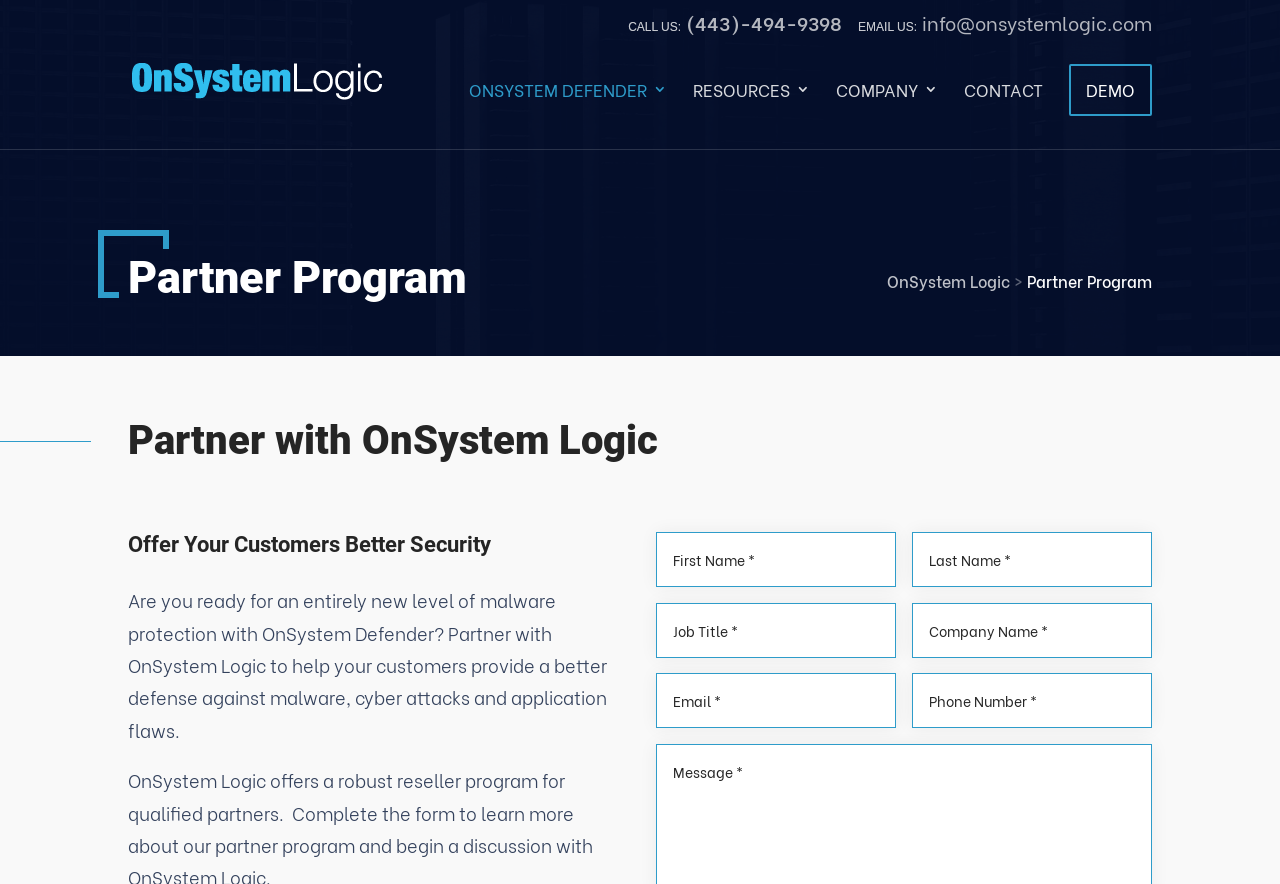What is the name of the product offered by OnSystem Logic?
Could you please answer the question thoroughly and with as much detail as possible?

I found the product name by looking at the link element with the bounding box coordinates [0.366, 0.092, 0.521, 0.168], which contains the text 'ONSYSTEM DEFENDER 3'.